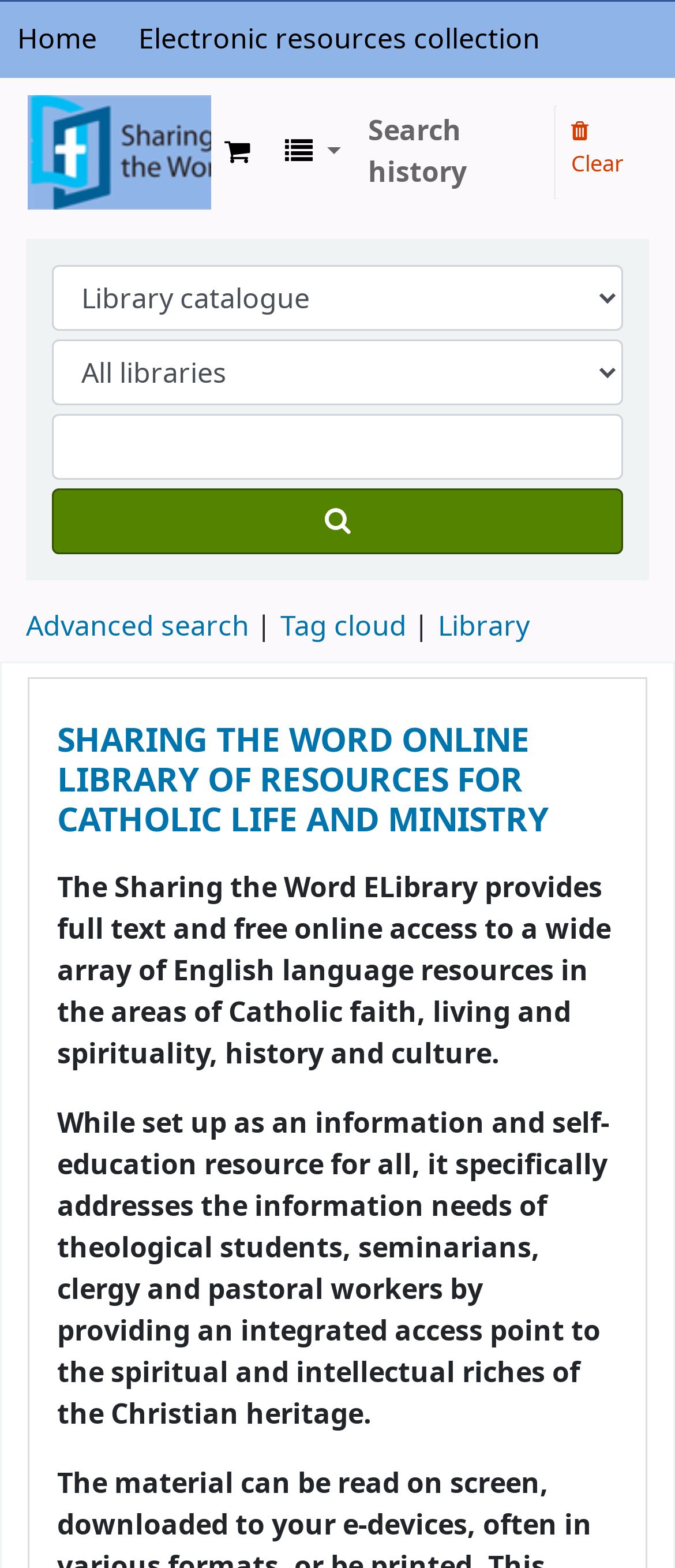Please find the bounding box coordinates of the element's region to be clicked to carry out this instruction: "Go to home page".

[0.026, 0.012, 0.144, 0.039]